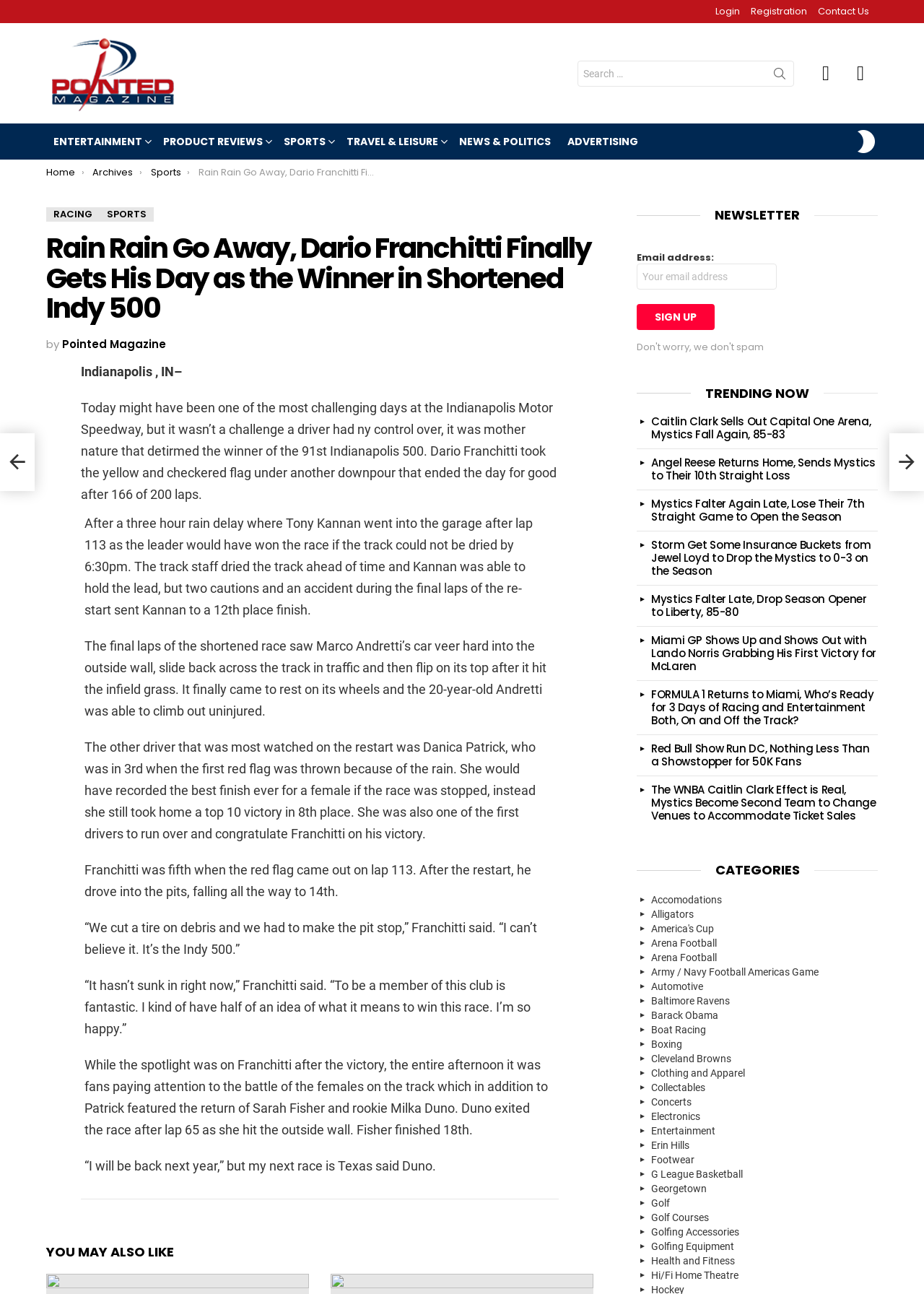Please determine the bounding box coordinates for the UI element described here. Use the format (top-left x, top-left y, bottom-right x, bottom-right y) with values bounded between 0 and 1: Accomodations

[0.689, 0.69, 0.95, 0.701]